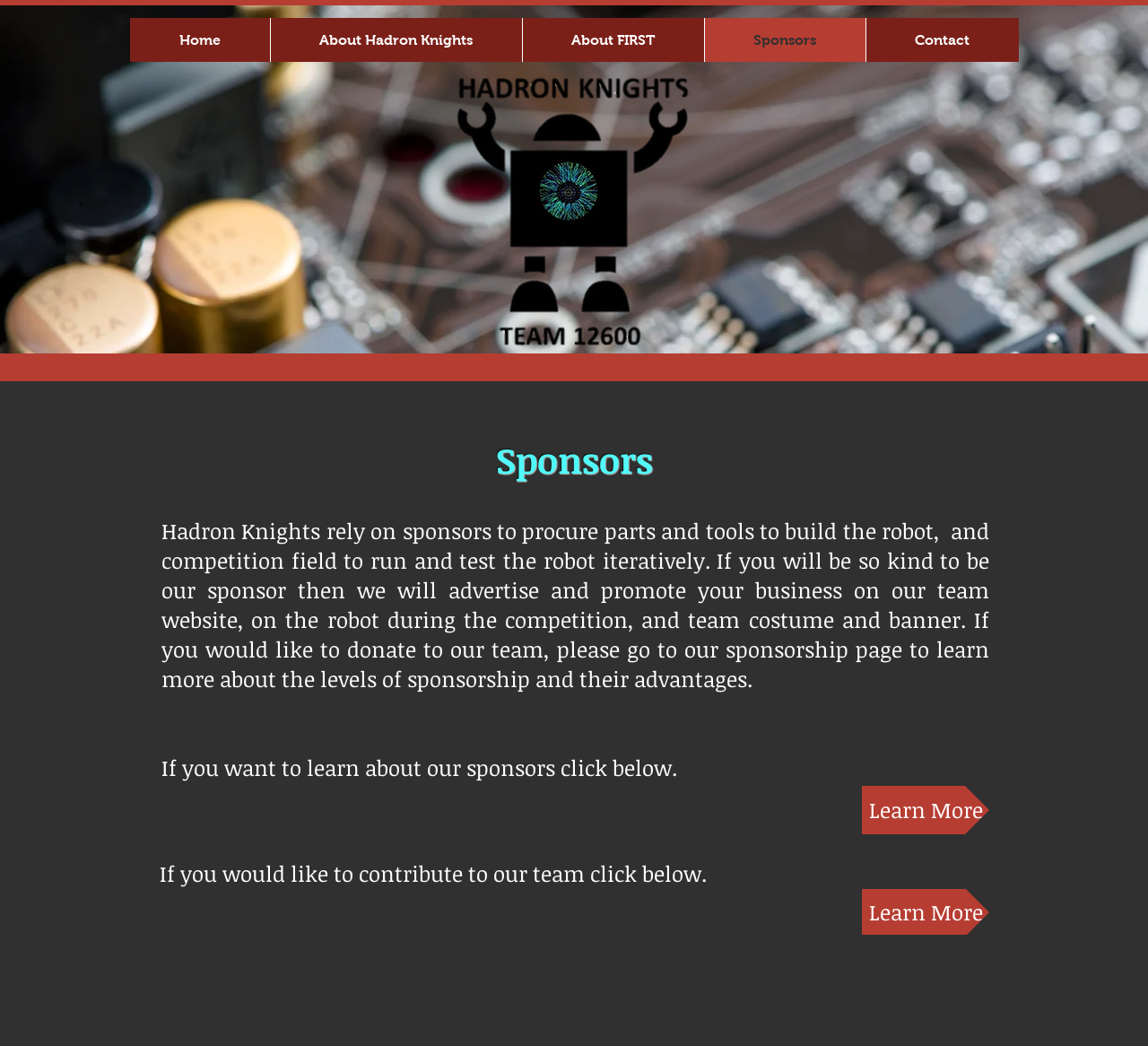Provide a one-word or brief phrase answer to the question:
What does Hadron Knights rely on?

sponsors